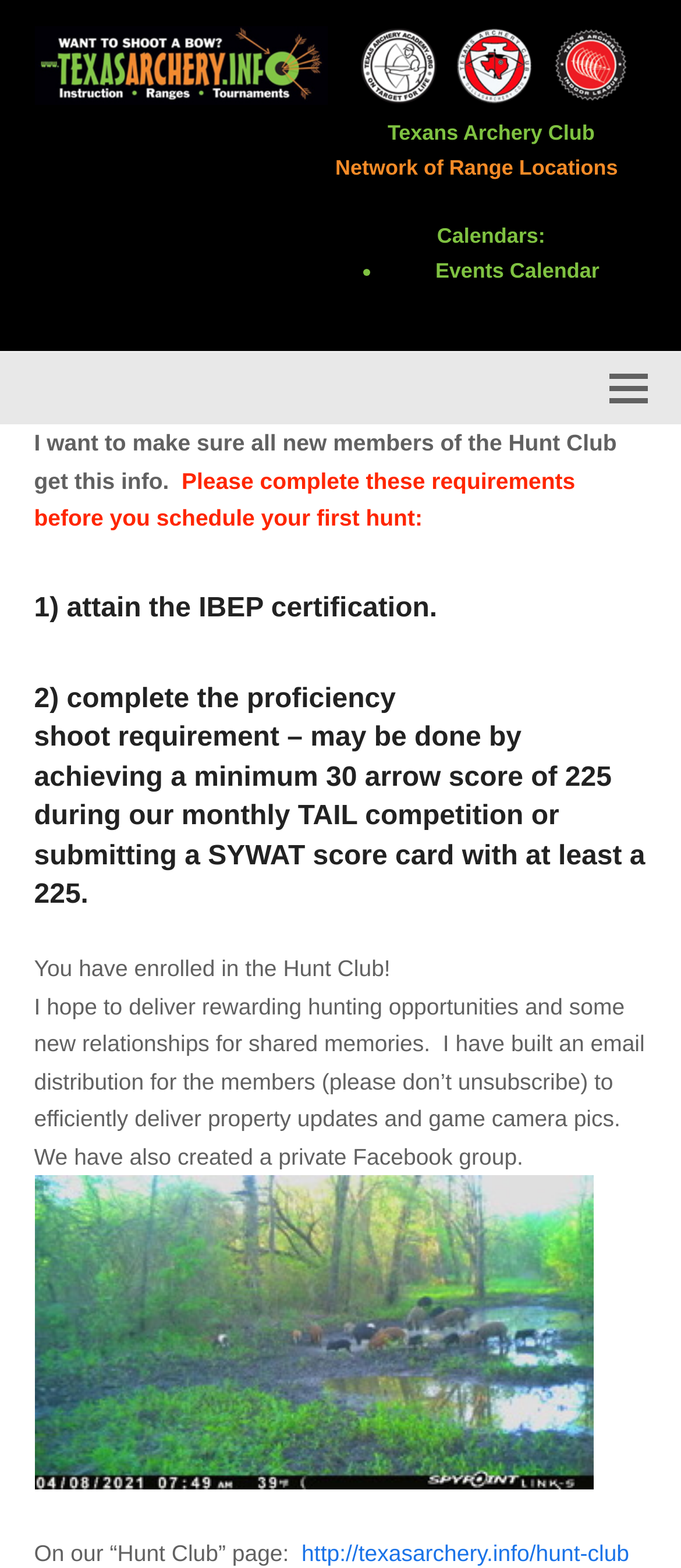Bounding box coordinates should be in the format (top-left x, top-left y, bottom-right x, bottom-right y) and all values should be floating point numbers between 0 and 1. Determine the bounding box coordinate for the UI element described as: Events Calendar

[0.639, 0.165, 0.88, 0.18]